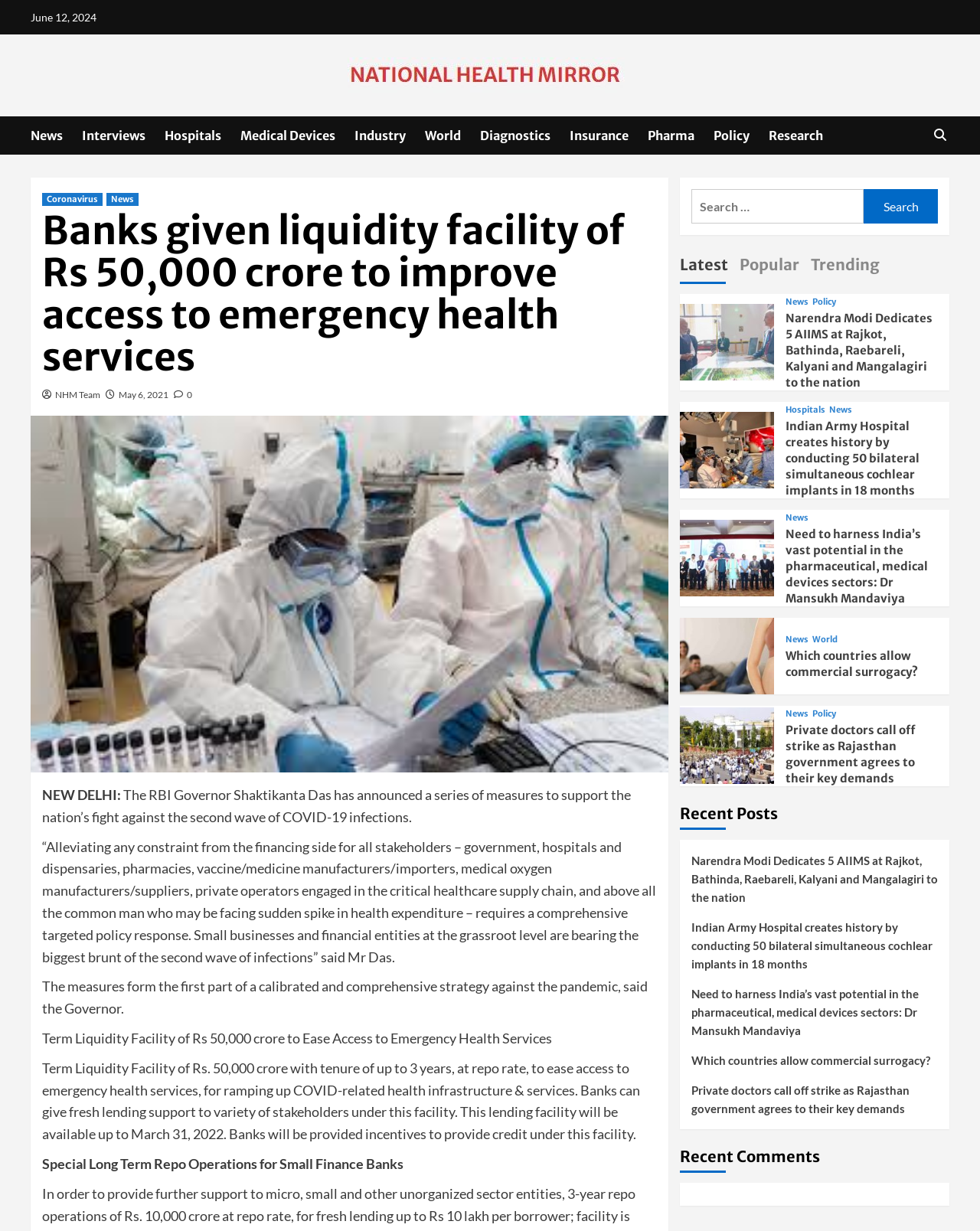Please identify the bounding box coordinates of the area that needs to be clicked to follow this instruction: "Click on News".

[0.031, 0.095, 0.084, 0.126]